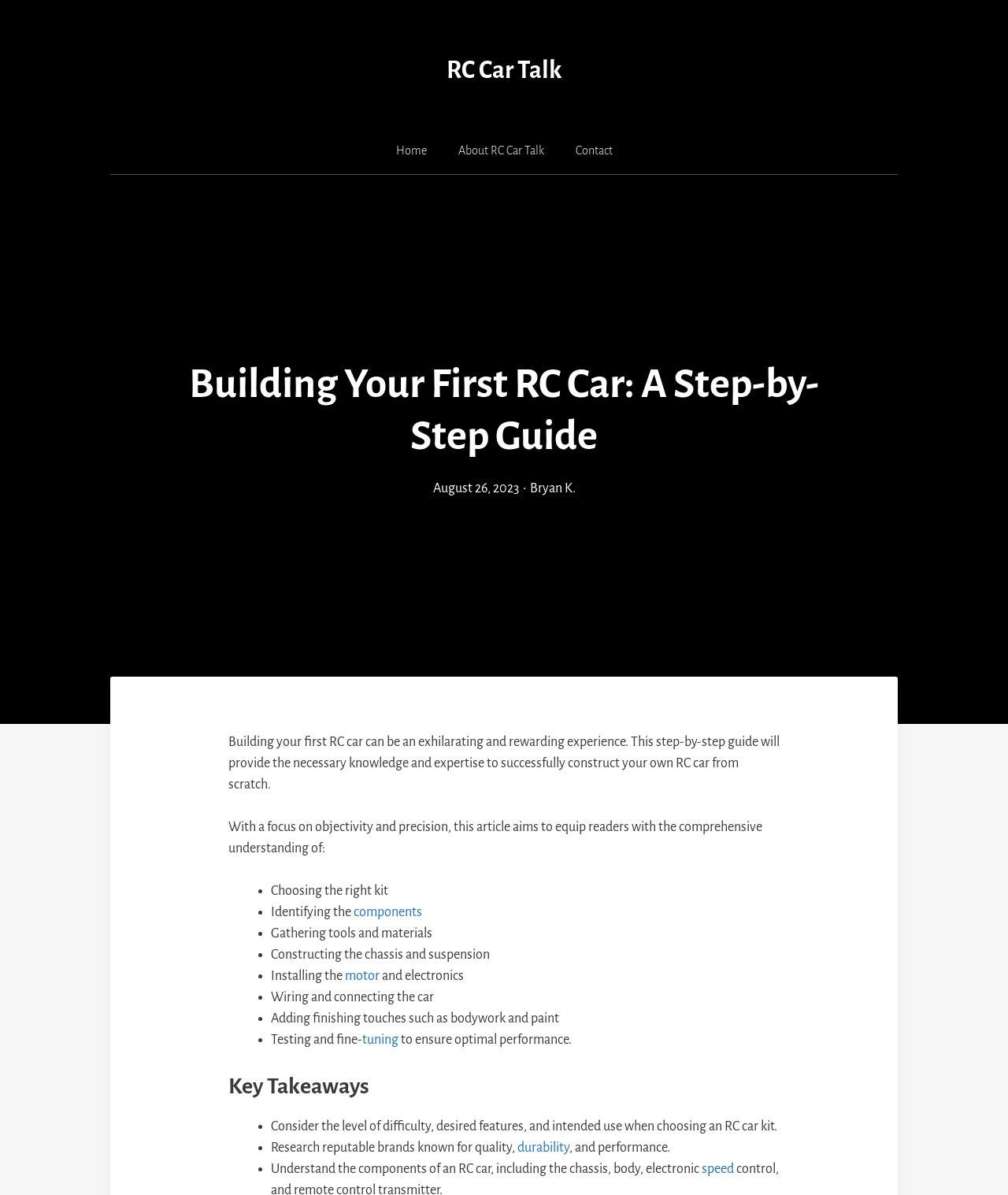Give a one-word or phrase response to the following question: What is one of the components of an RC car mentioned in the article?

Motor